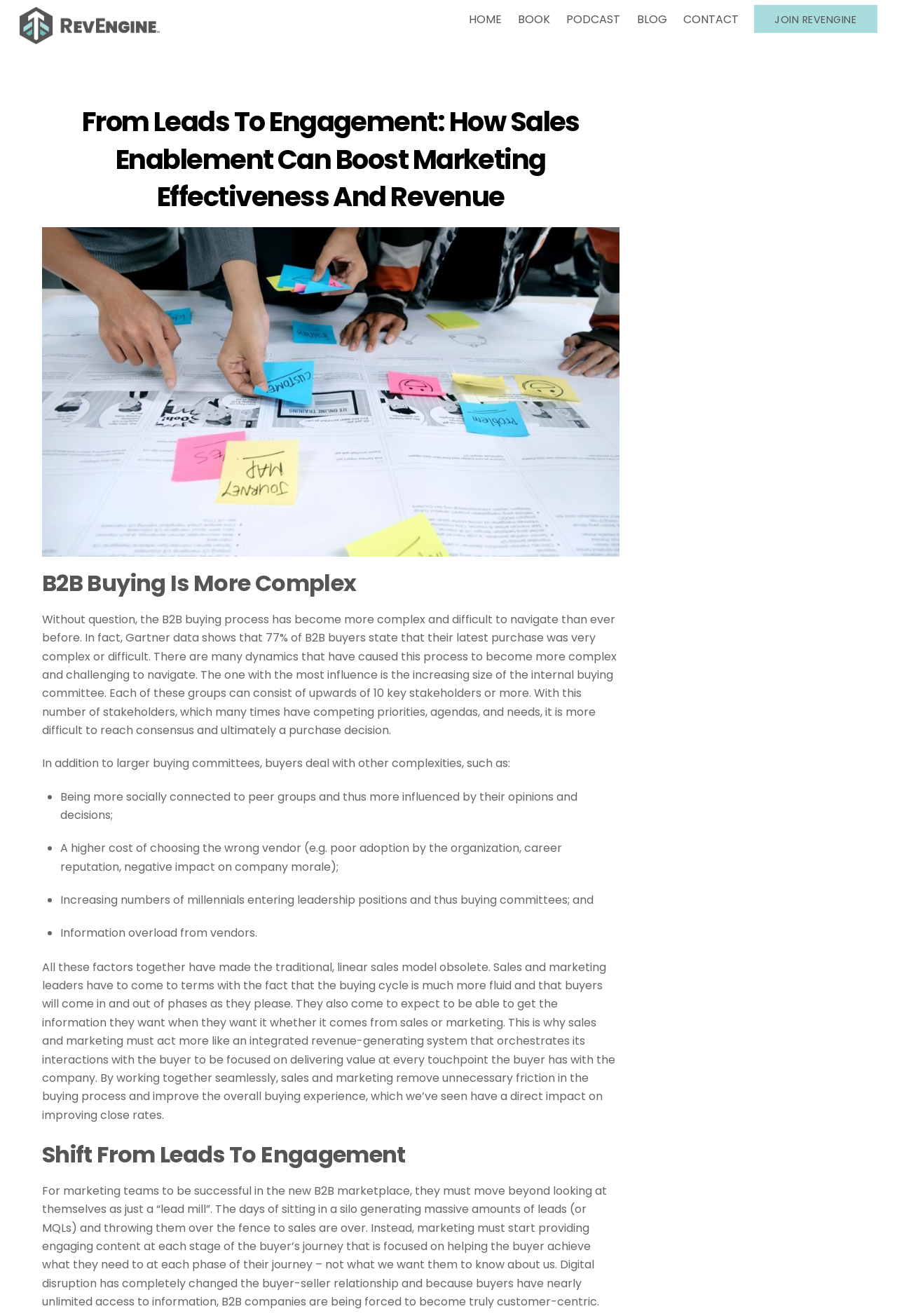Identify the bounding box coordinates of the clickable region required to complete the instruction: "Click on the 'HOME' link". The coordinates should be given as four float numbers within the range of 0 and 1, i.e., [left, top, right, bottom].

[0.515, 0.003, 0.567, 0.027]